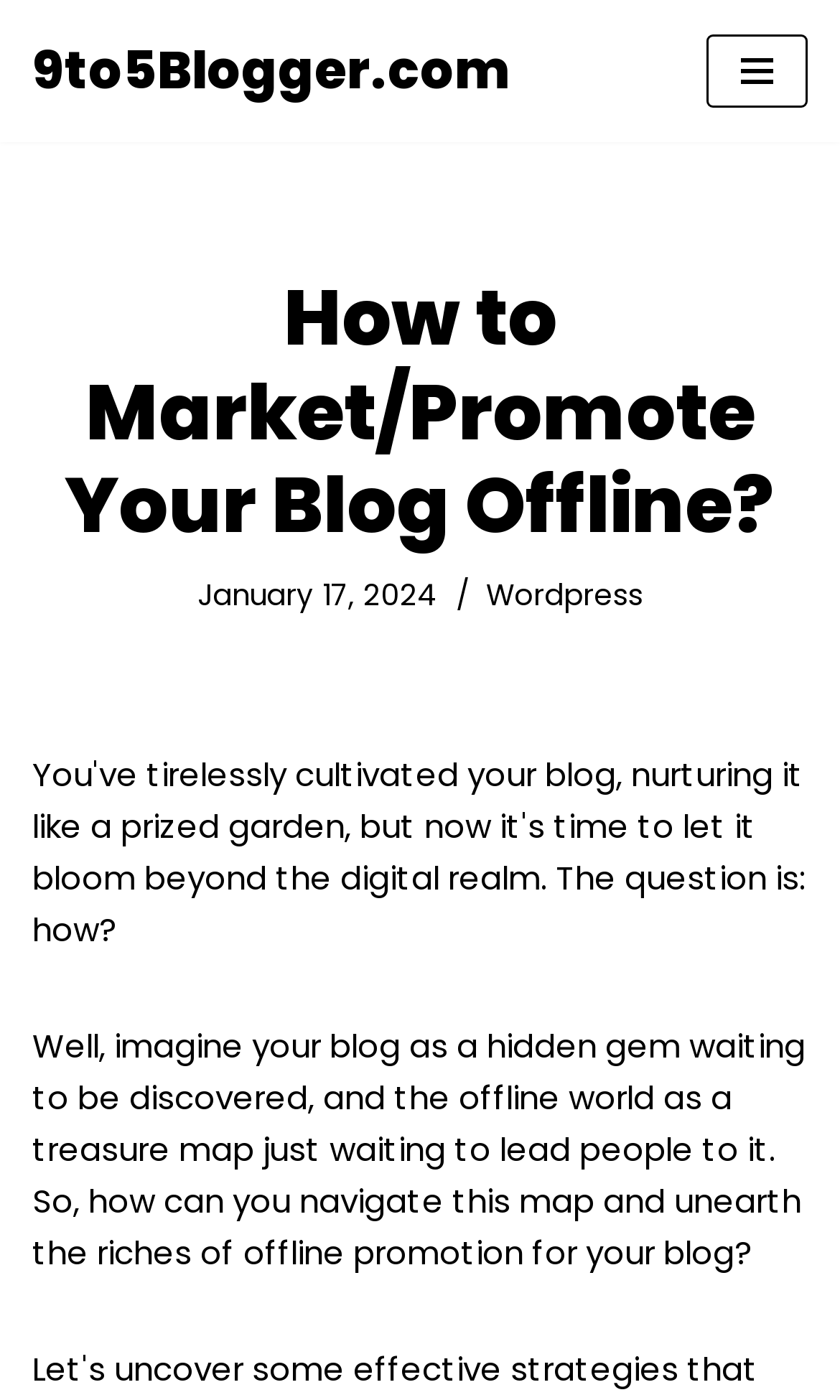Given the description "Wordpress", determine the bounding box of the corresponding UI element.

[0.578, 0.411, 0.765, 0.44]